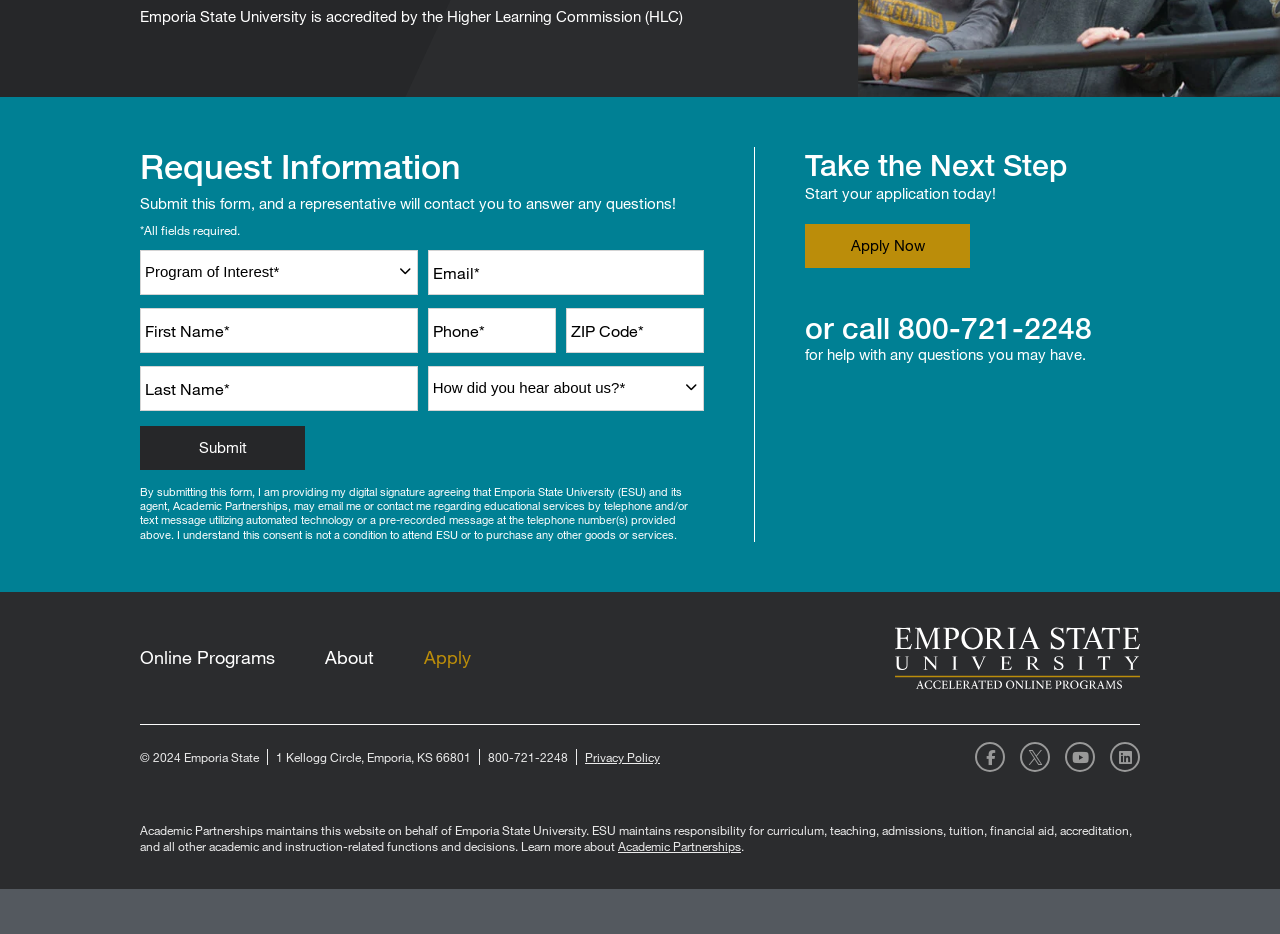Determine the bounding box coordinates of the clickable element to complete this instruction: "Click submit". Provide the coordinates in the format of four float numbers between 0 and 1, [left, top, right, bottom].

[0.109, 0.456, 0.238, 0.503]